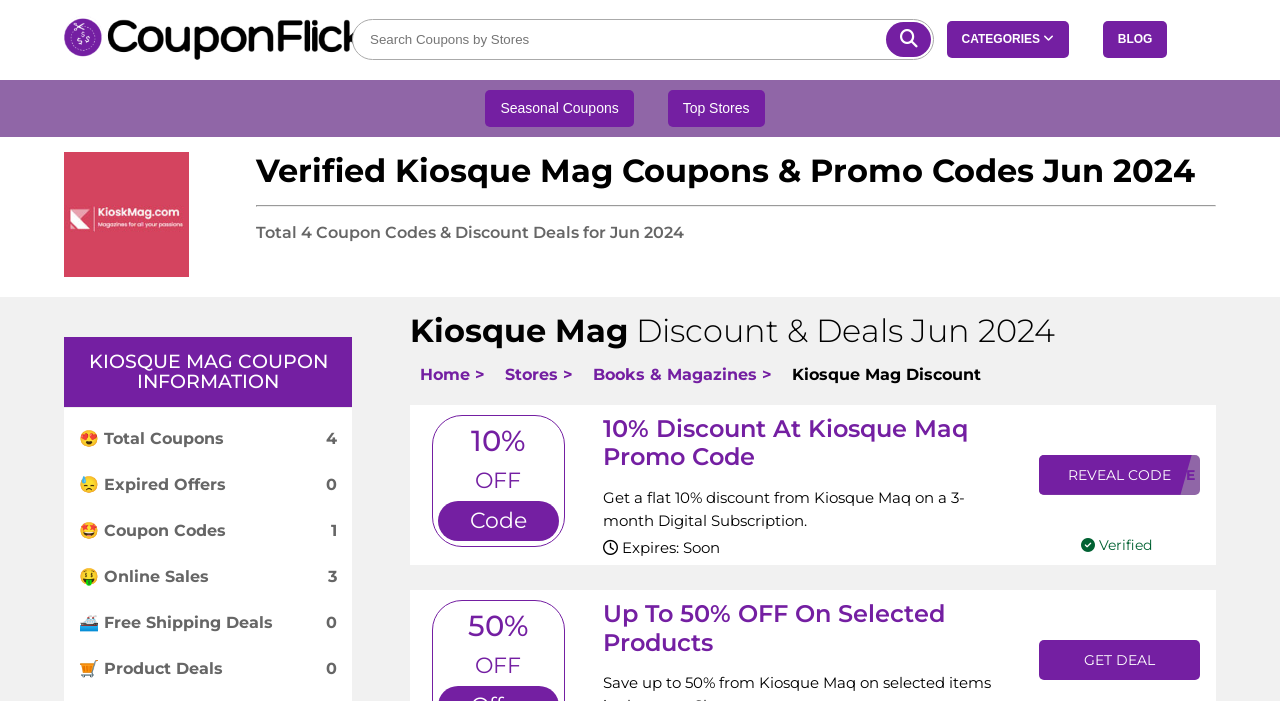How many coupon codes are available for Kiosque Mag?
Using the image as a reference, answer the question in detail.

I found the answer by looking at the text 'Total 4 Coupon Codes & Discount Deals for Jun 2024' on the webpage, which indicates the number of available coupon codes for Kiosque Mag.